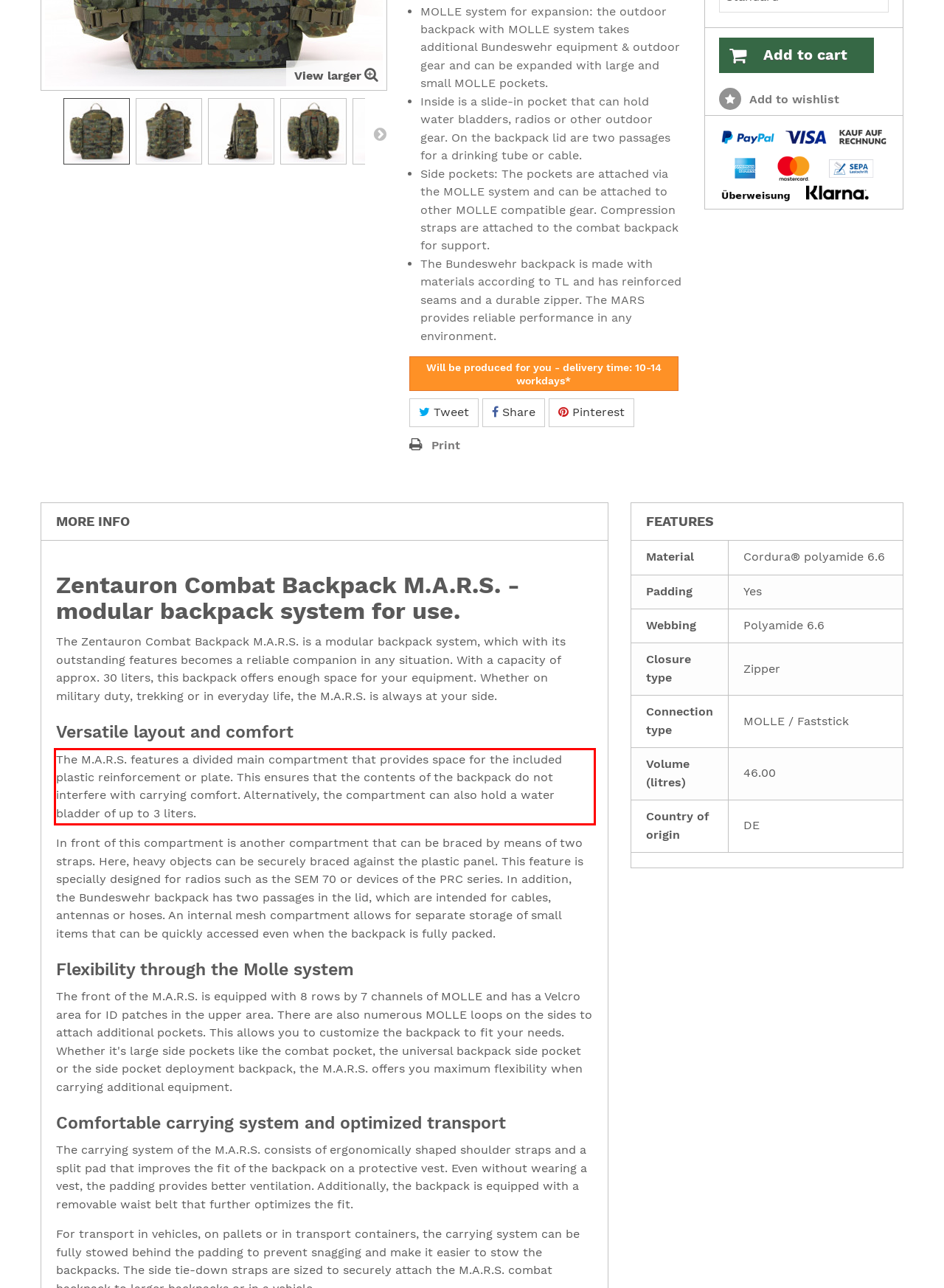Given a webpage screenshot, identify the text inside the red bounding box using OCR and extract it.

The M.A.R.S. features a divided main compartment that provides space for the included plastic reinforcement or plate. This ensures that the contents of the backpack do not interfere with carrying comfort. Alternatively, the compartment can also hold a water bladder of up to 3 liters.